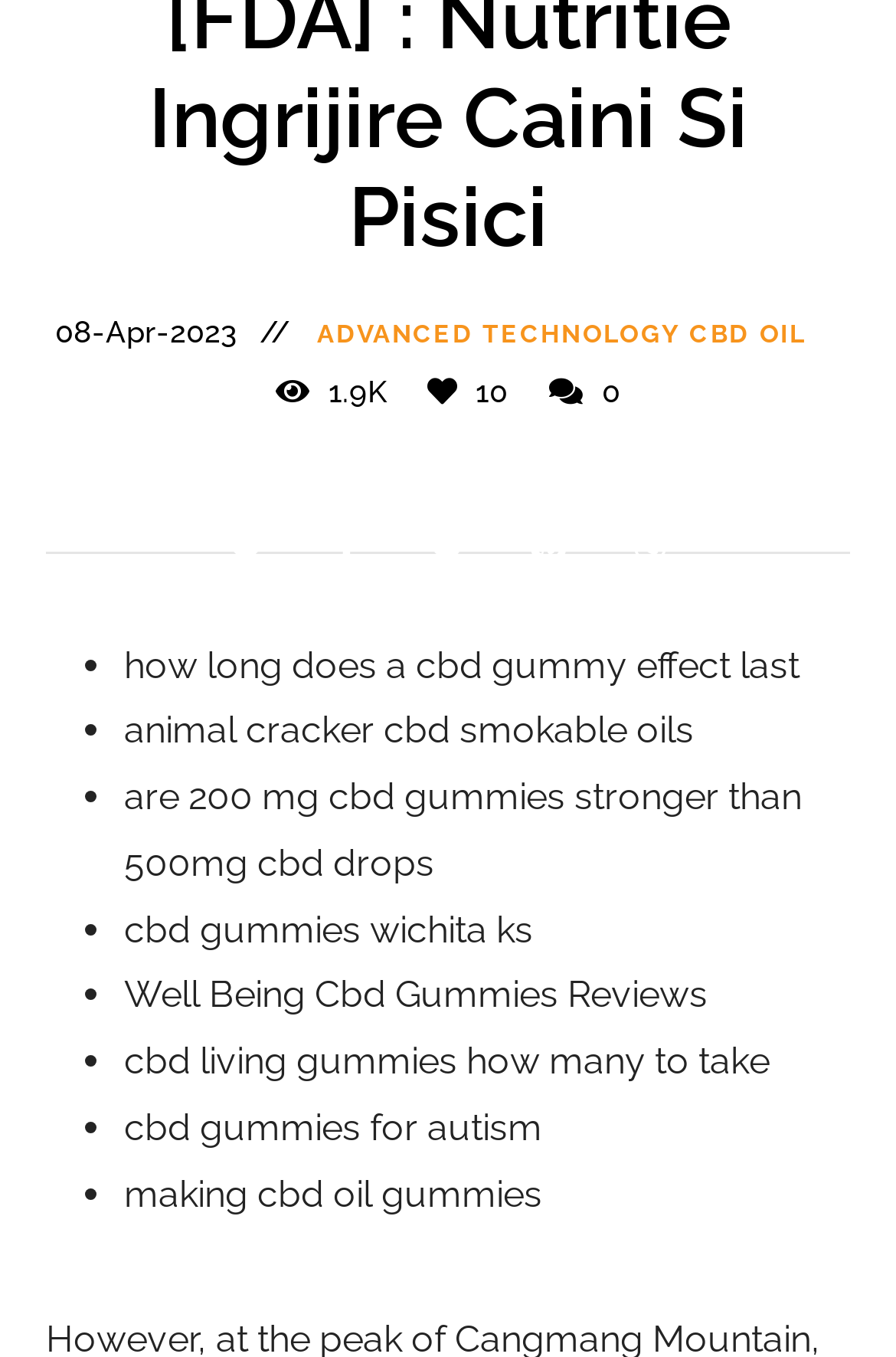Bounding box coordinates are given in the format (top-left x, top-left y, bottom-right x, bottom-right y). All values should be floating point numbers between 0 and 1. Provide the bounding box coordinate for the UI element described as: Advanced Technology Cbd Oil

[0.354, 0.233, 0.9, 0.262]